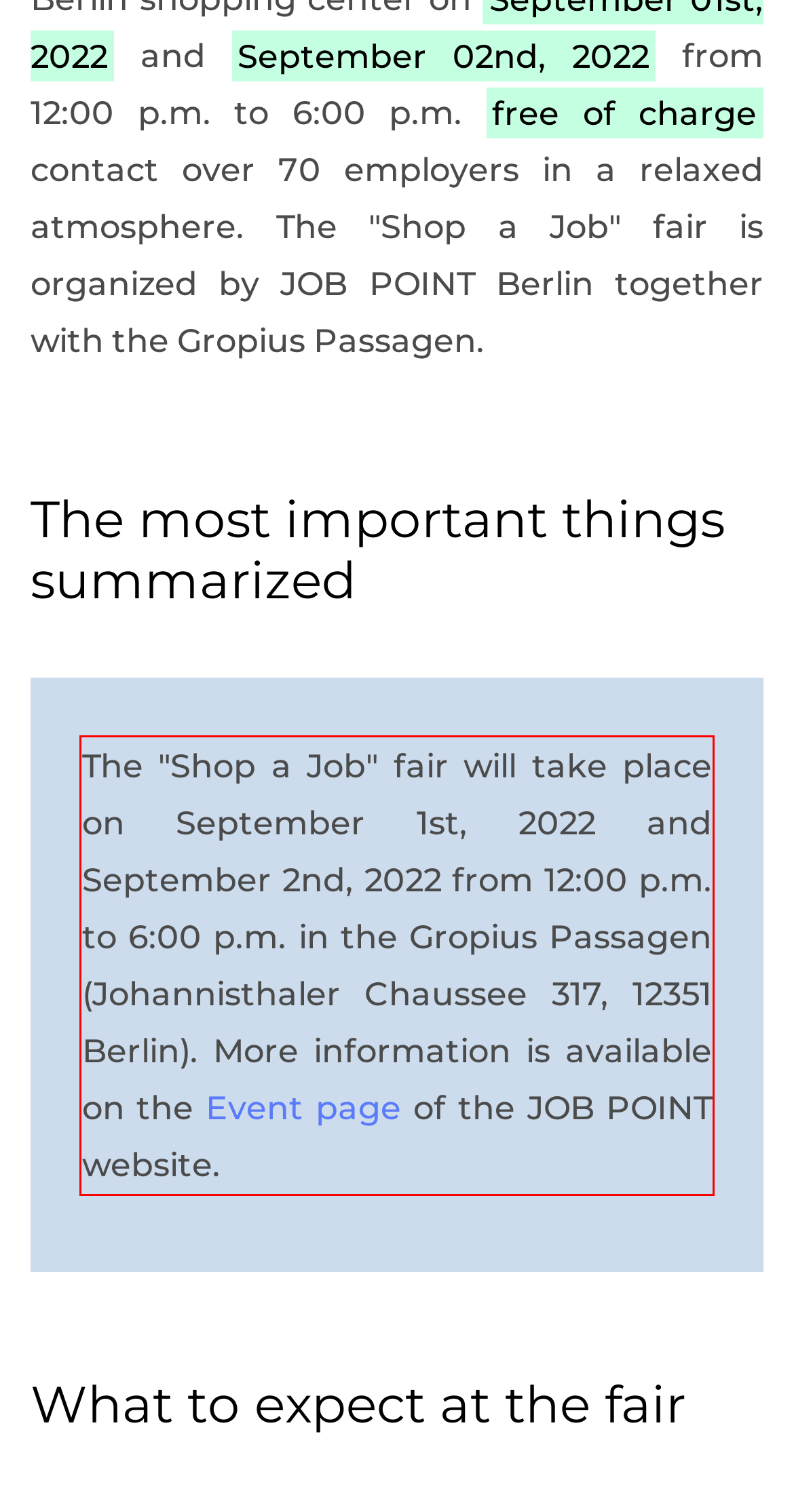You are given a screenshot of a webpage with a UI element highlighted by a red bounding box. Please perform OCR on the text content within this red bounding box.

The "Shop a Job" fair will take place on September 1st, 2022 and September 2nd, 2022 from 12:00 p.m. to 6:00 p.m. in the Gropius Passagen (Johannisthaler Chaussee 317, 12351 Berlin). More information is available on the Event page of the JOB POINT website.